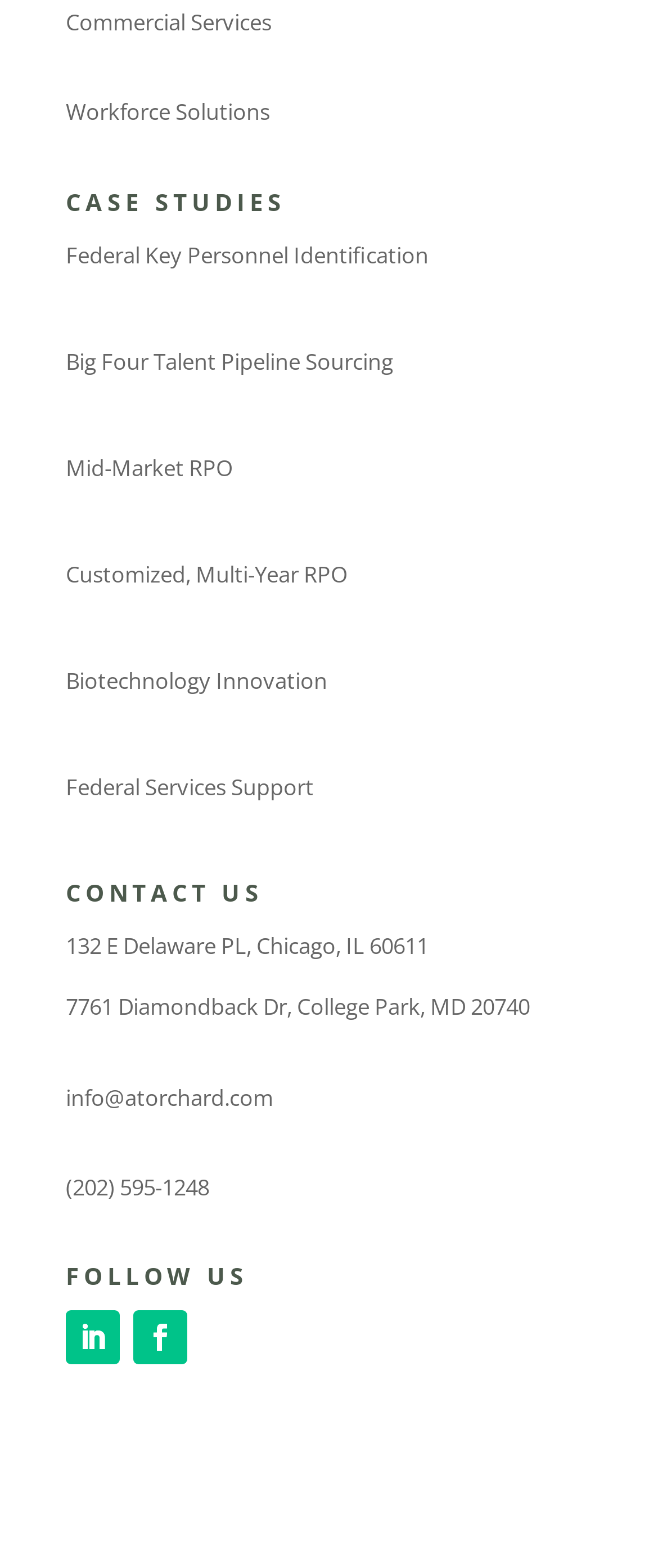Using the element description Follow, predict the bounding box coordinates for the UI element. Provide the coordinates in (top-left x, top-left y, bottom-right x, bottom-right y) format with values ranging from 0 to 1.

[0.1, 0.836, 0.182, 0.87]